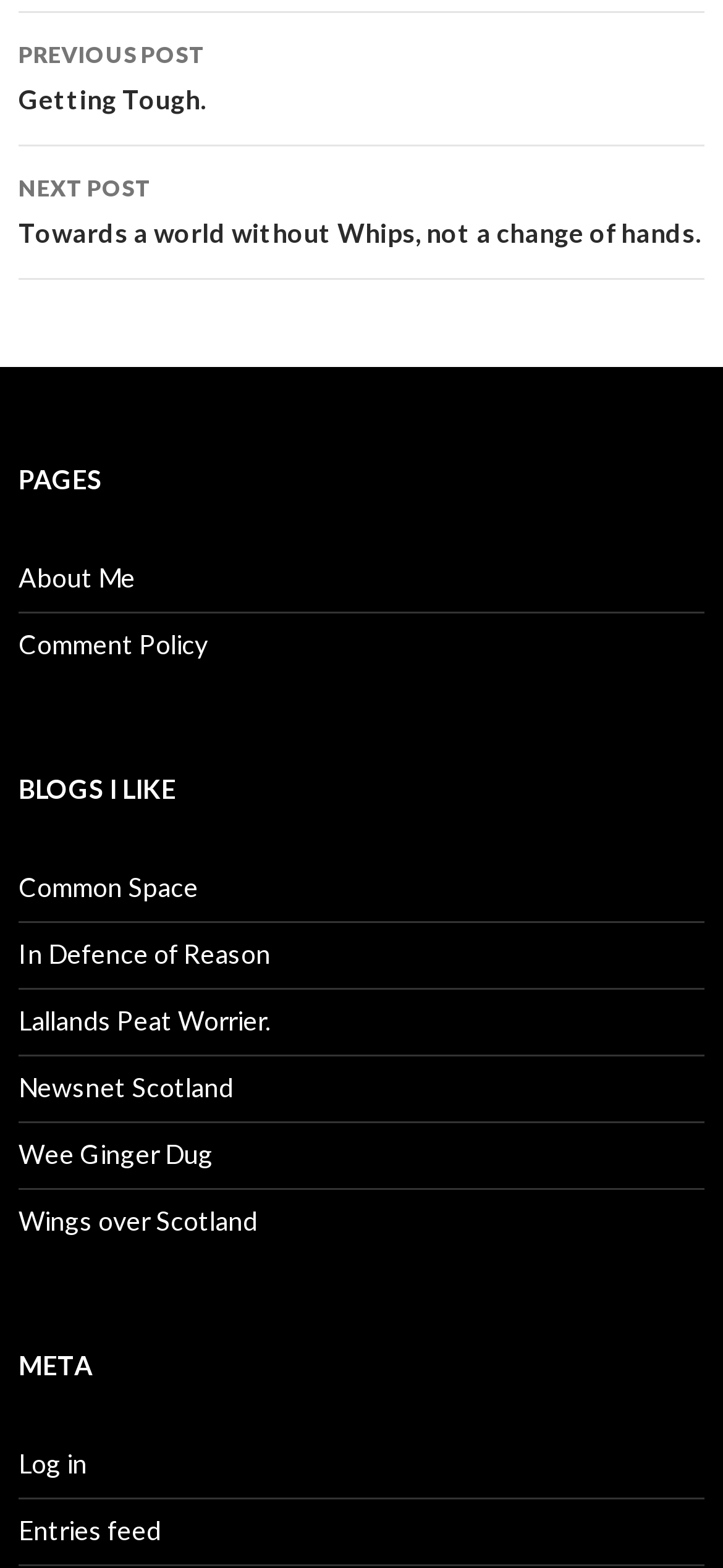Please indicate the bounding box coordinates of the element's region to be clicked to achieve the instruction: "Send an email to 'start@vaneivy.com'". Provide the coordinates as four float numbers between 0 and 1, i.e., [left, top, right, bottom].

None